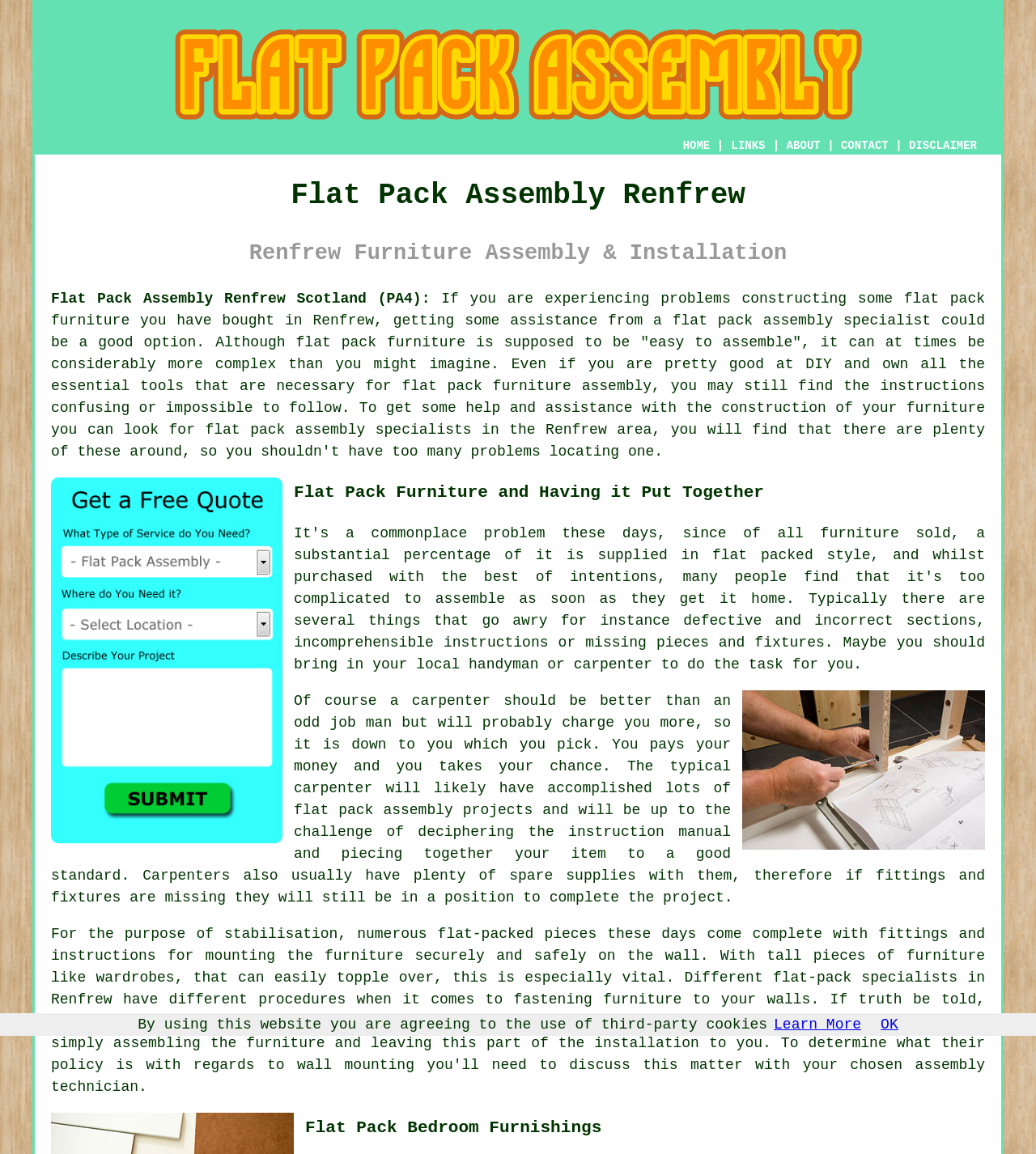Answer the question with a brief word or phrase:
What type of furniture is mentioned on the webpage?

Bedroom furniture